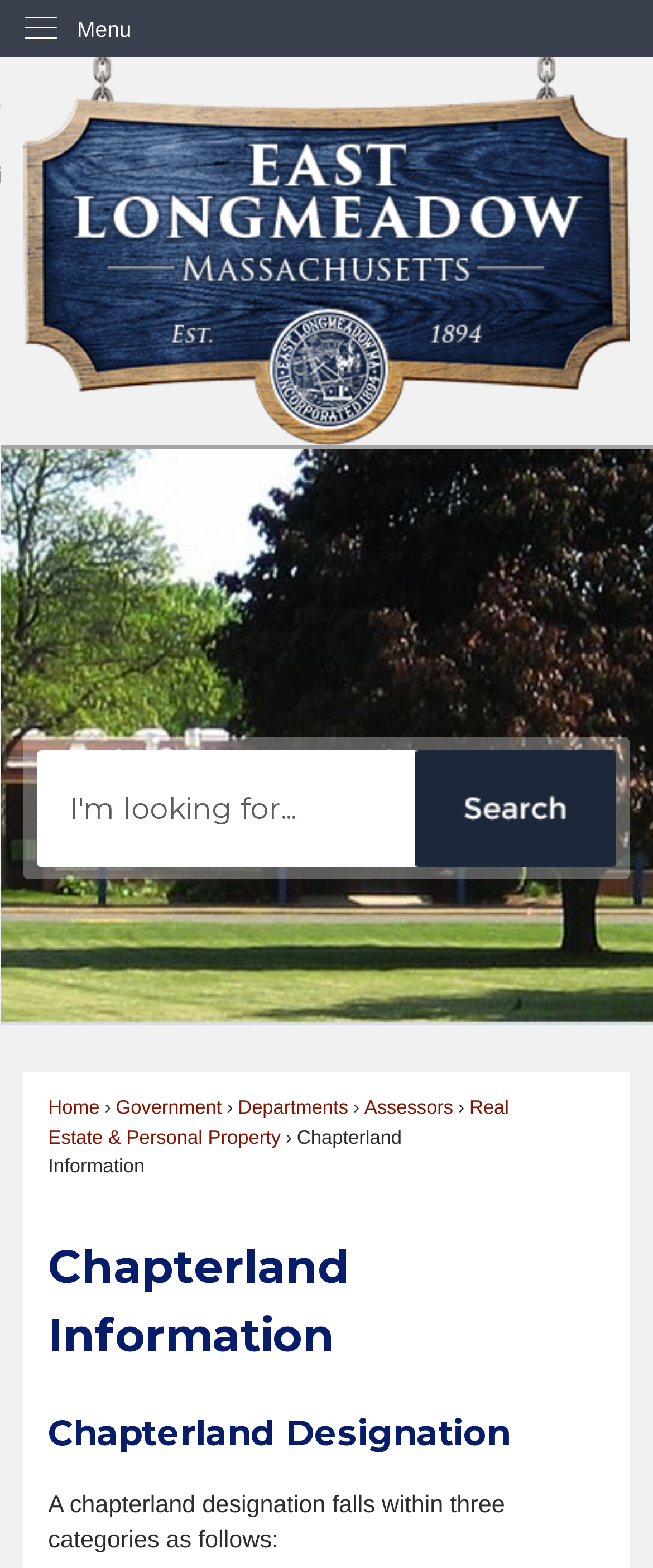Pinpoint the bounding box coordinates of the element to be clicked to execute the instruction: "Search for something".

[0.055, 0.478, 0.945, 0.553]